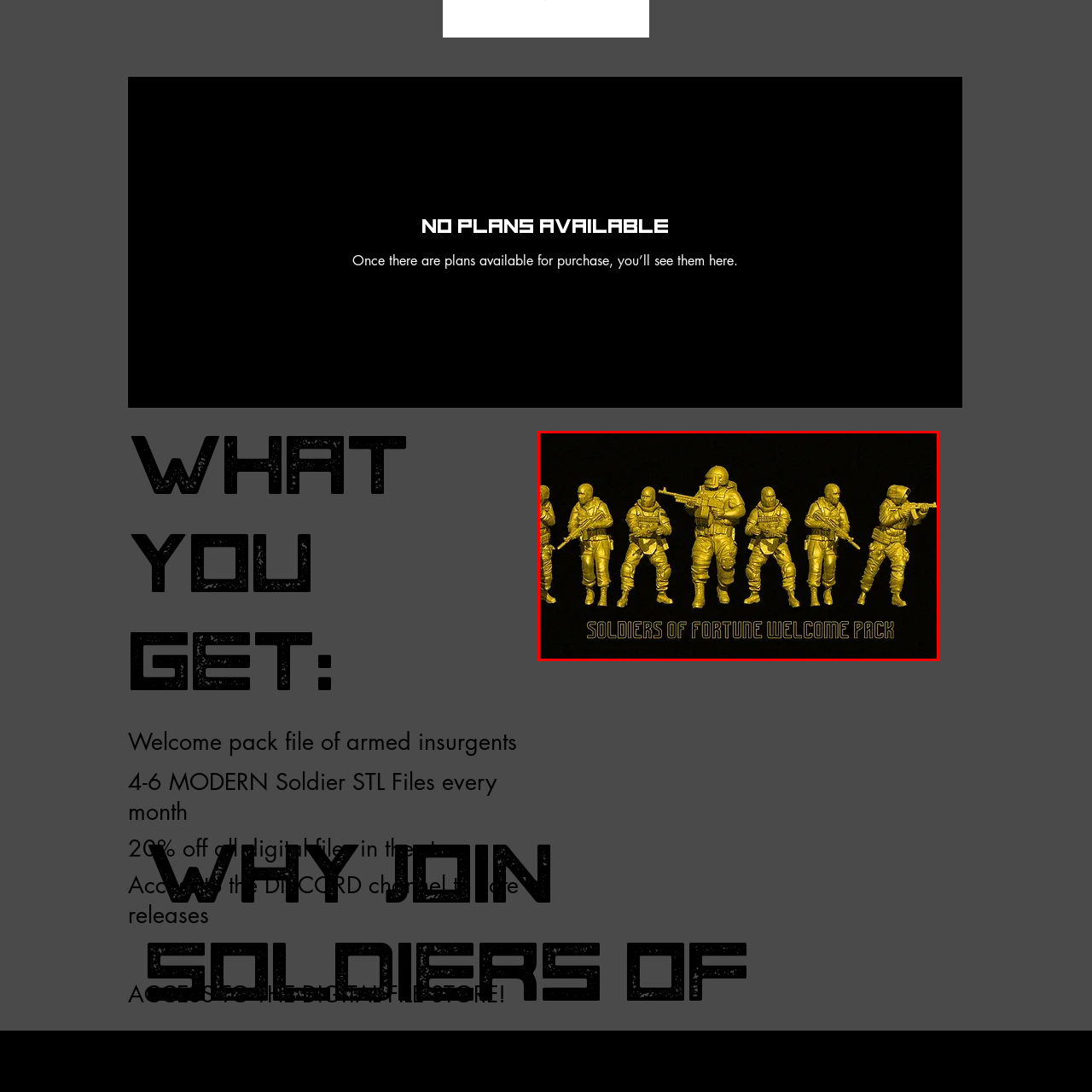Examine the area surrounded by the red box and describe it in detail.

The image depicts a collection of six stylized figures representing modern soldiers, presented in a striking golden color against a dark background. These figures are part of the "Soldiers of Fortune Welcome Pack," which suggests a theme focused on military aesthetics and action. Each soldier is depicted with varying poses and equipment, showcasing a range of tactical gear and weaponry, indicative of modern combat scenarios. The layout emphasizes the dynamic nature of the characters, providing a sense of unity and teamwork among the soldiers. The caption at the bottom reinforces the theme, inviting viewers to explore this curated selection of 3D STL files related to military modeling.